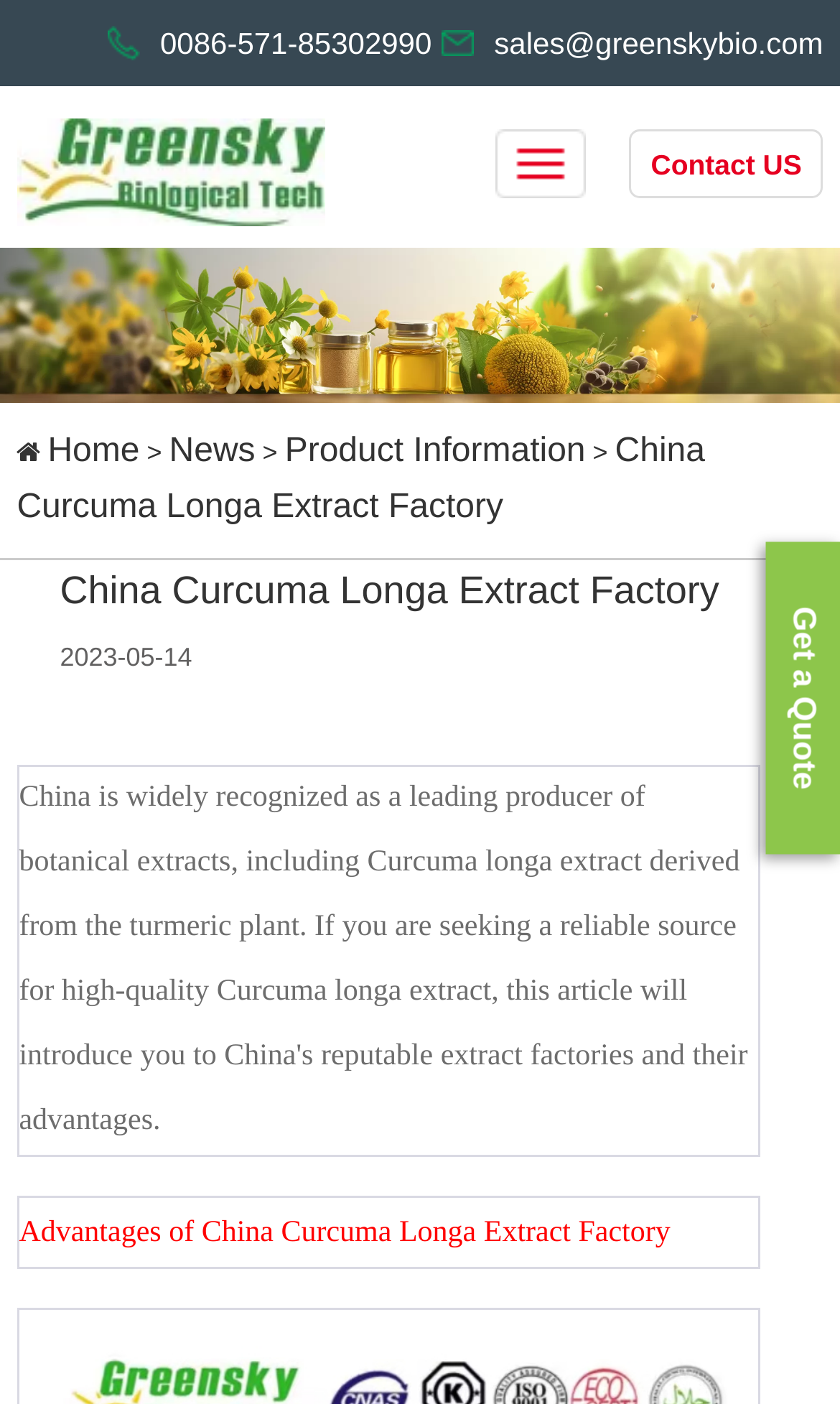Please provide a detailed answer to the question below based on the screenshot: 
What is the title of the latest article?

I found the title of the latest article on the webpage, it's a heading element with the content '2023-05-14', which seems to be a date.